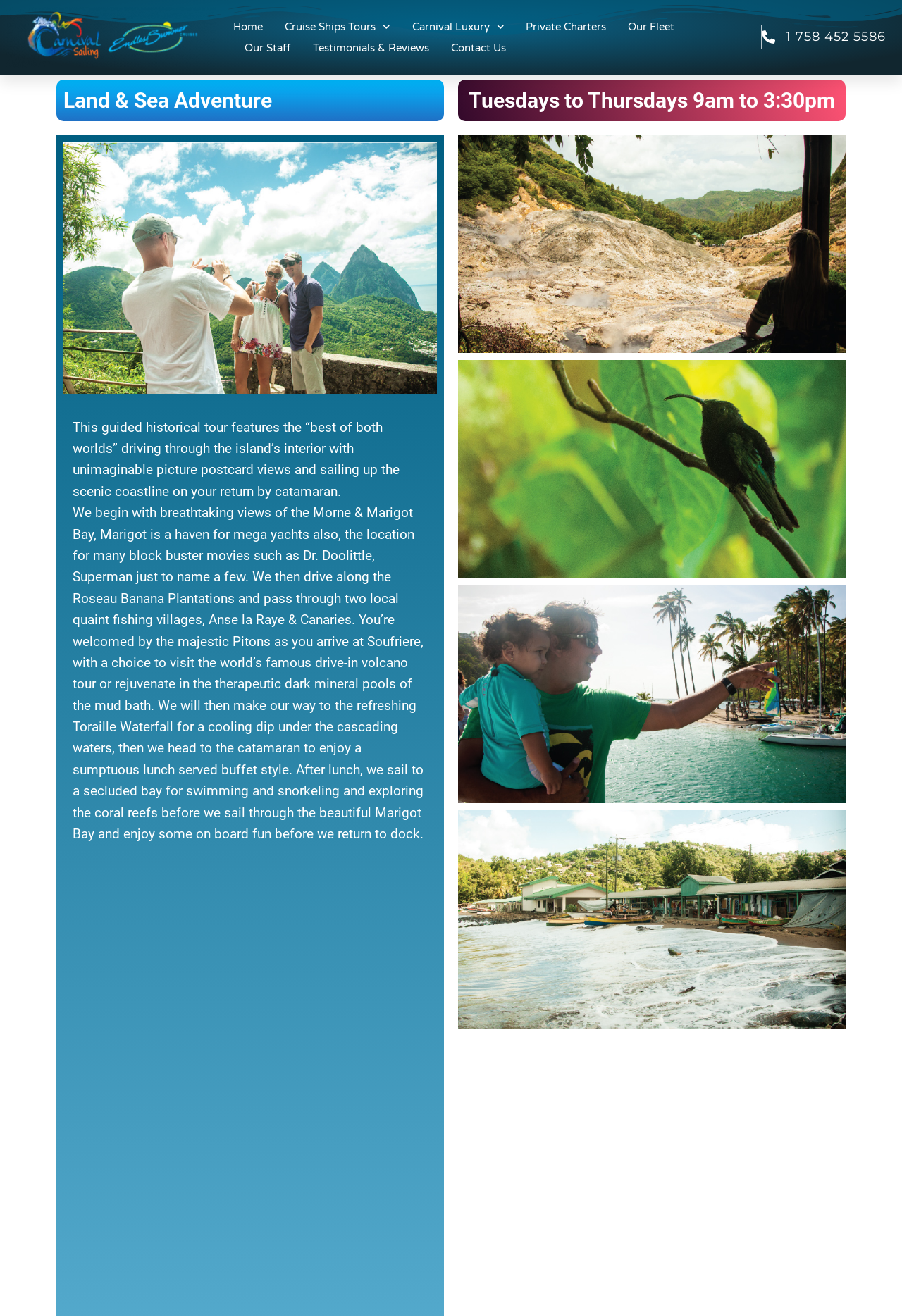What is the location of the drive-in volcano tour?
Using the image as a reference, answer with just one word or a short phrase.

Soufriere